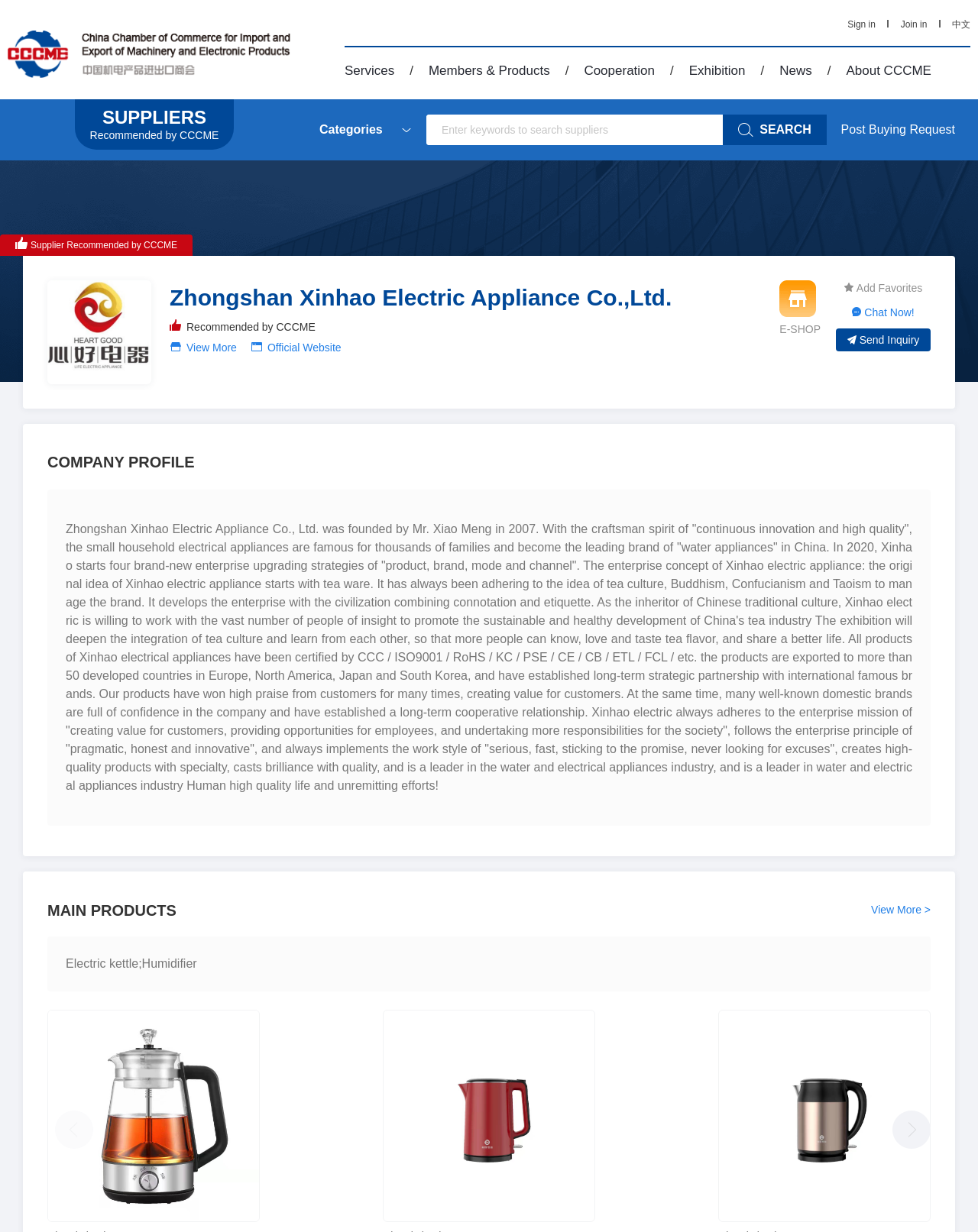What is the main product category of the company?
Refer to the image and provide a detailed answer to the question.

I inferred the answer by looking at the product categories mentioned on the webpage, such as electric kettle and humidifier, which suggest that the company's main product category is electric appliances.